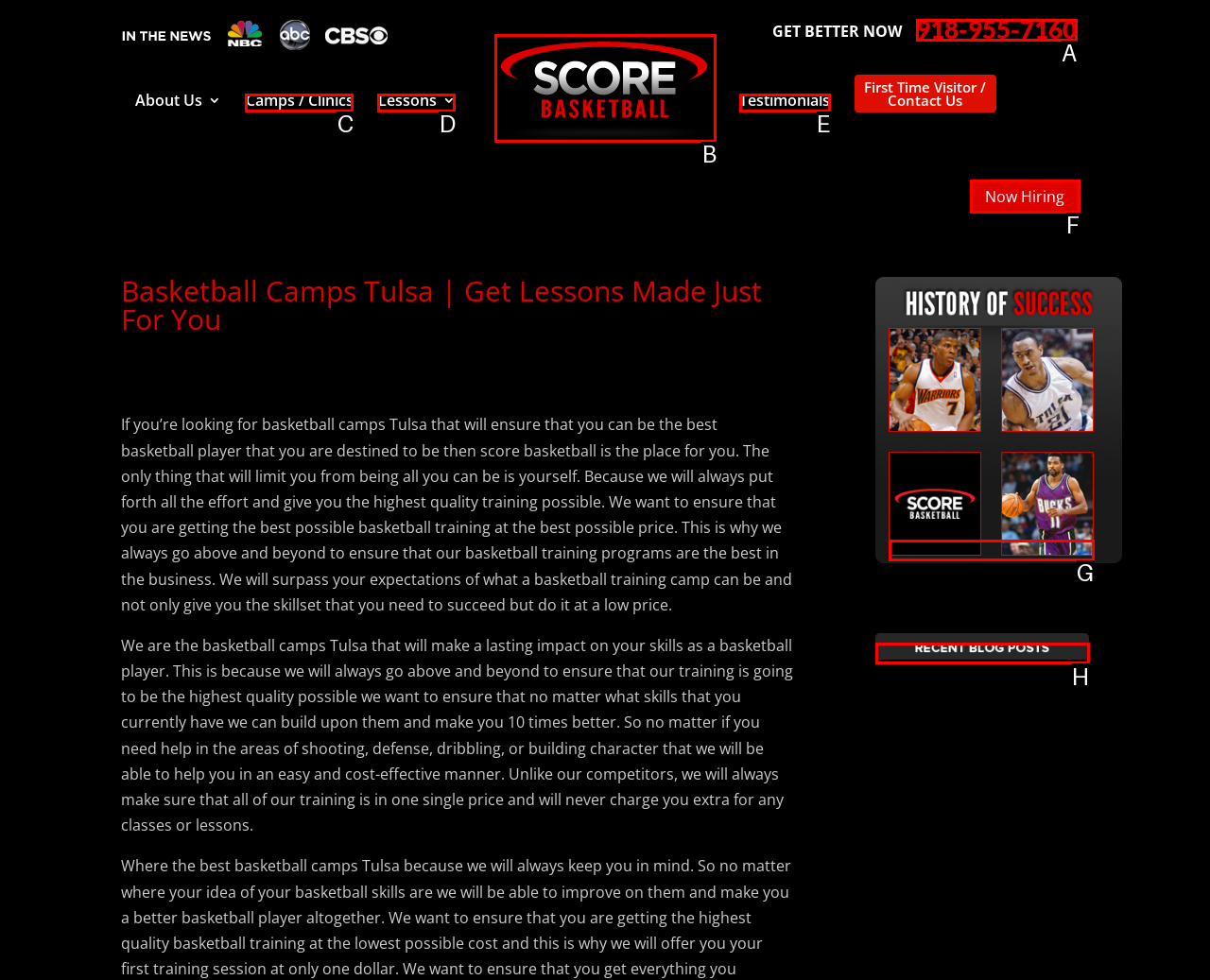To perform the task "Read testimonials", which UI element's letter should you select? Provide the letter directly.

E